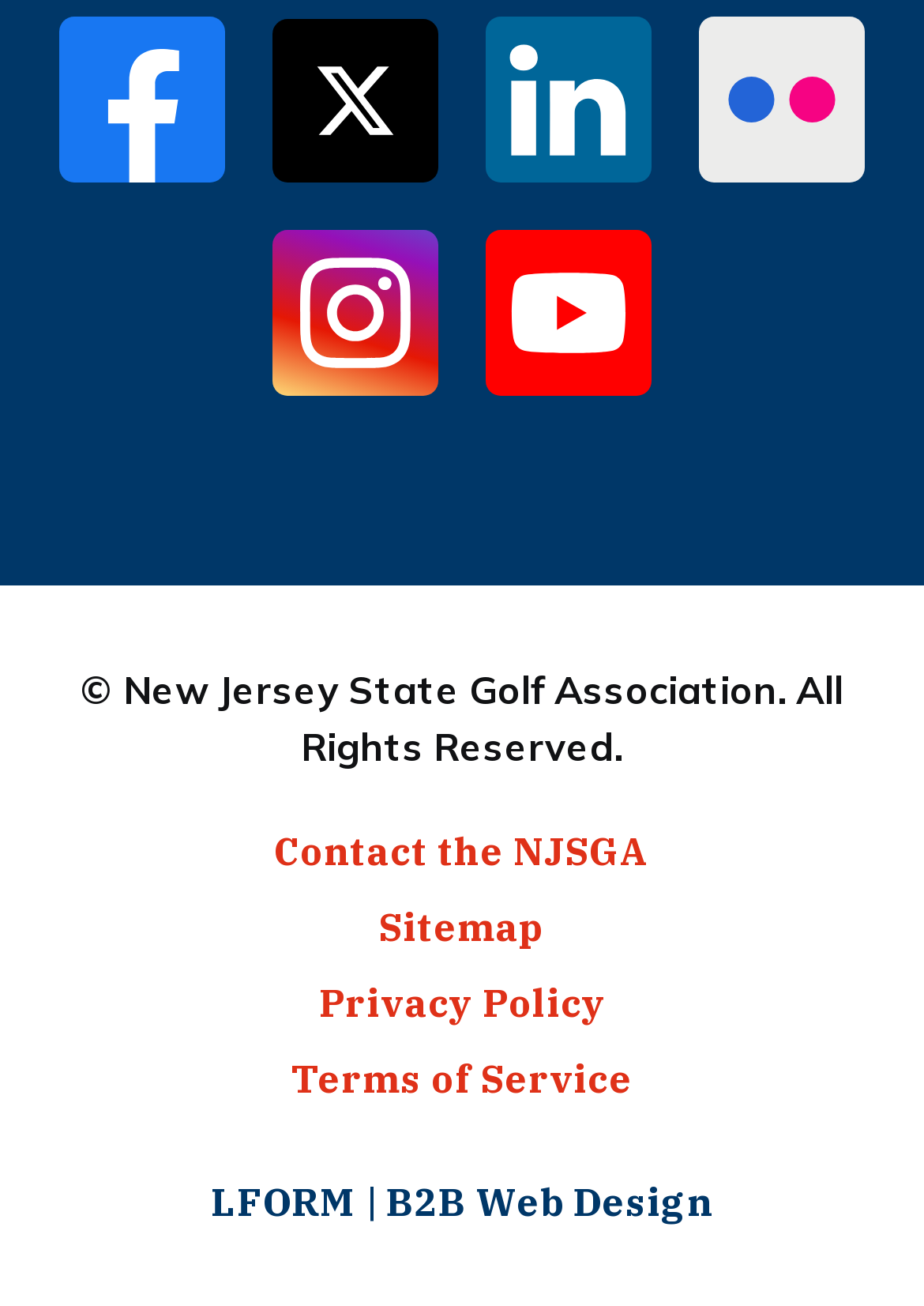Specify the bounding box coordinates of the element's region that should be clicked to achieve the following instruction: "Follow New Jersey State Golf Association on Facebook". The bounding box coordinates consist of four float numbers between 0 and 1, in the format [left, top, right, bottom].

[0.064, 0.013, 0.244, 0.14]